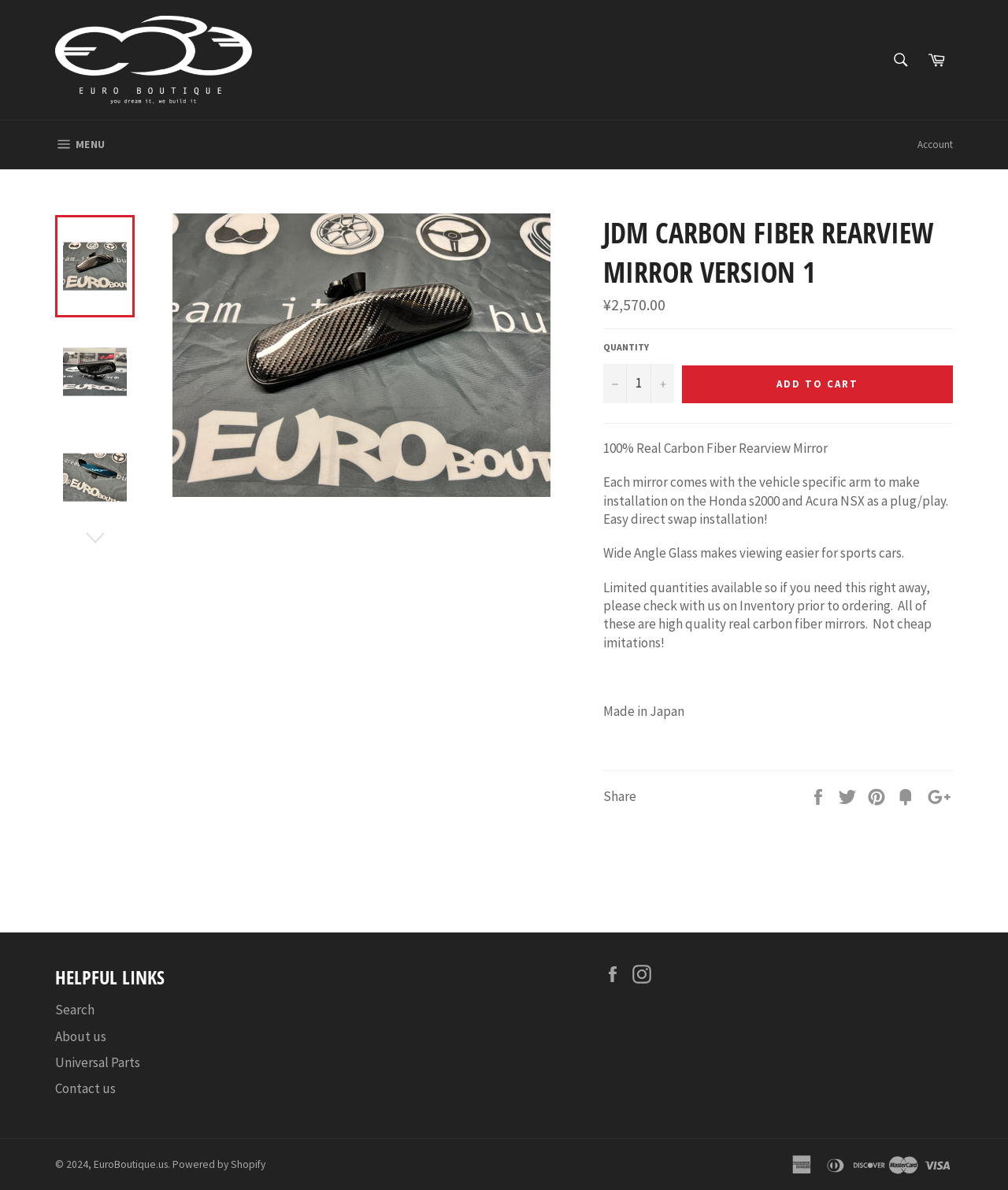Please locate the bounding box coordinates of the element that should be clicked to achieve the given instruction: "Search for products".

[0.877, 0.042, 0.912, 0.056]